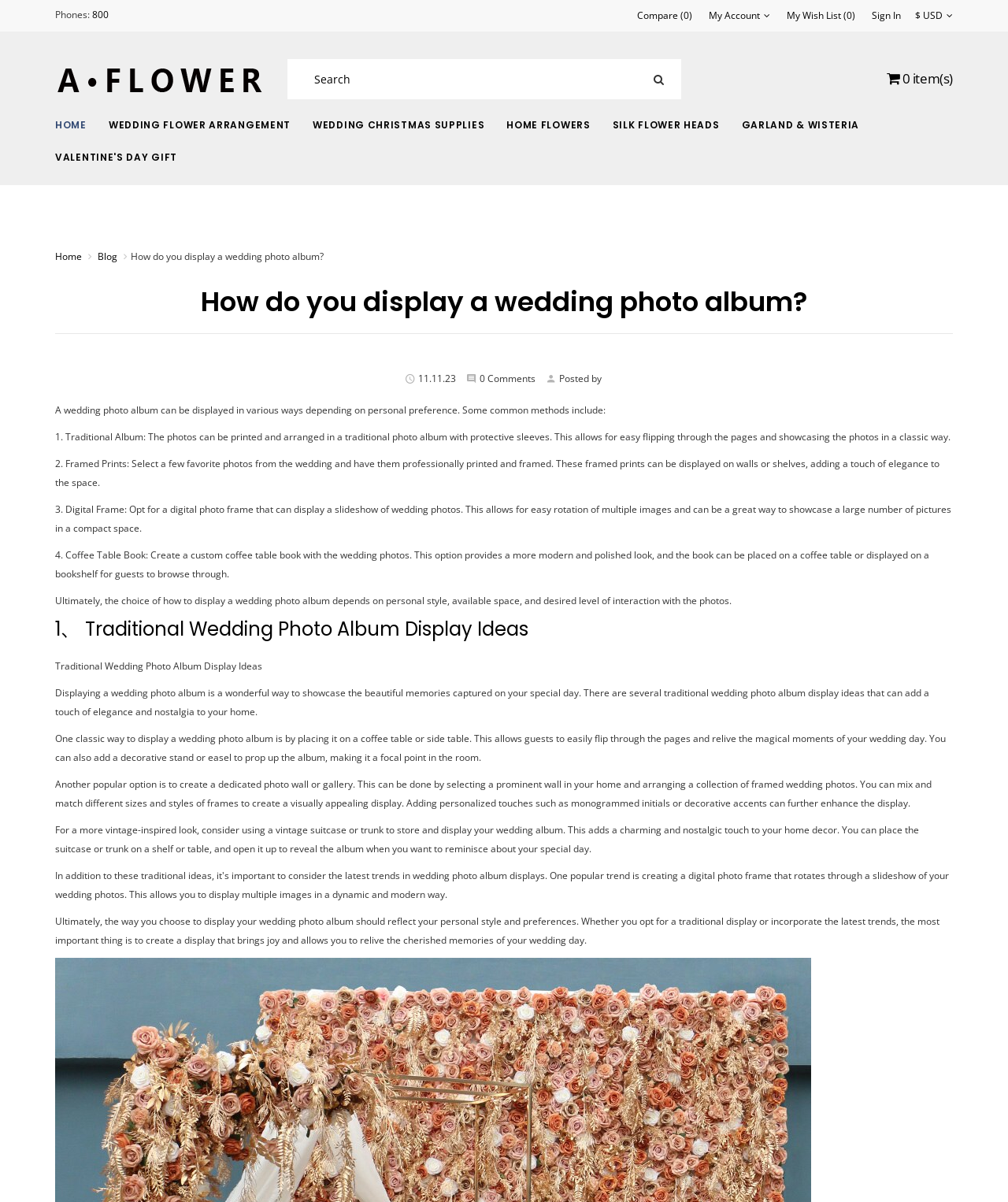Find the bounding box coordinates of the UI element according to this description: "Blog".

[0.097, 0.205, 0.116, 0.221]